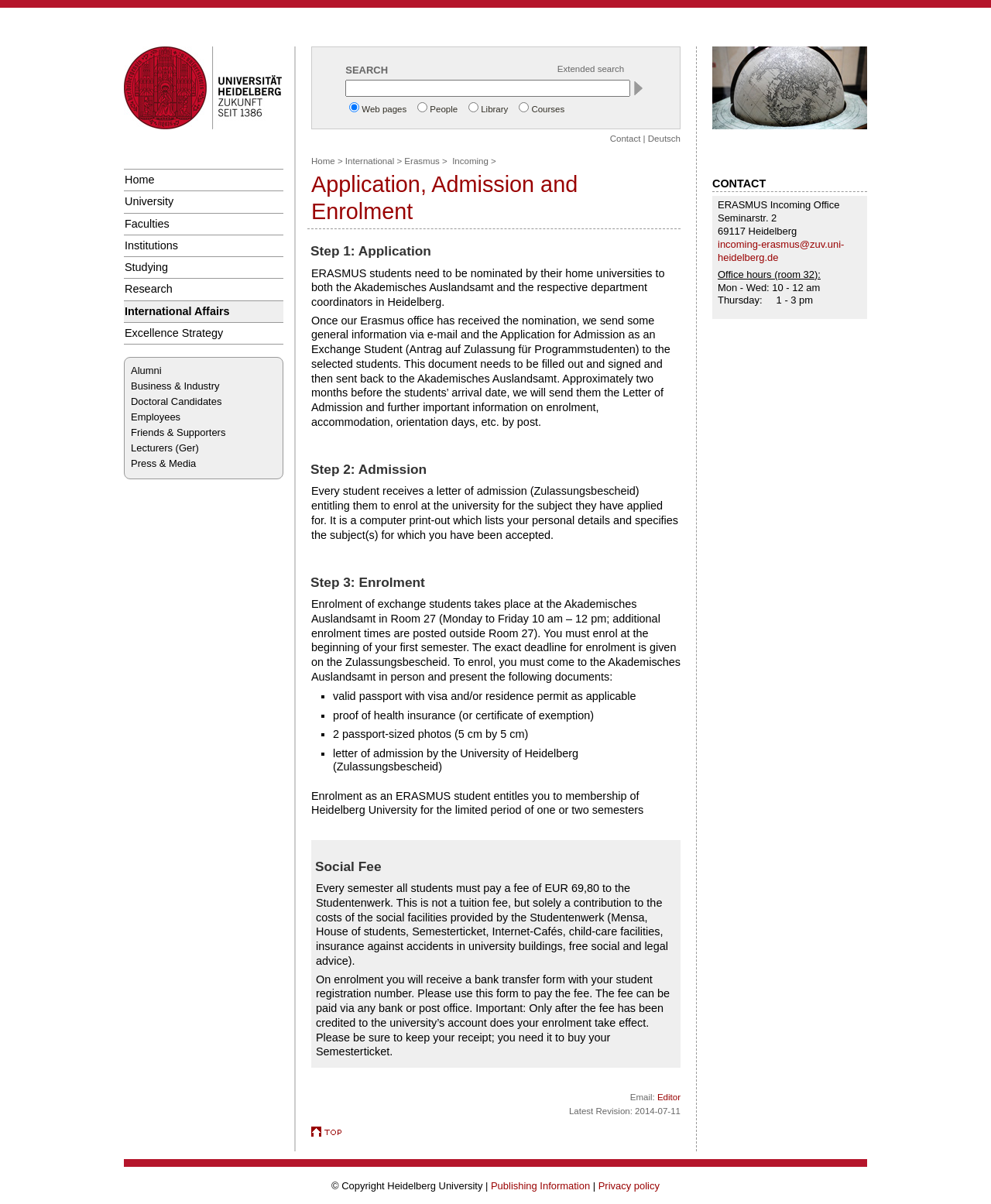Bounding box coordinates should be provided in the format (top-left x, top-left y, bottom-right x, bottom-right y) with all values between 0 and 1. Identify the bounding box for this UI element: Business & Industry

[0.132, 0.316, 0.221, 0.326]